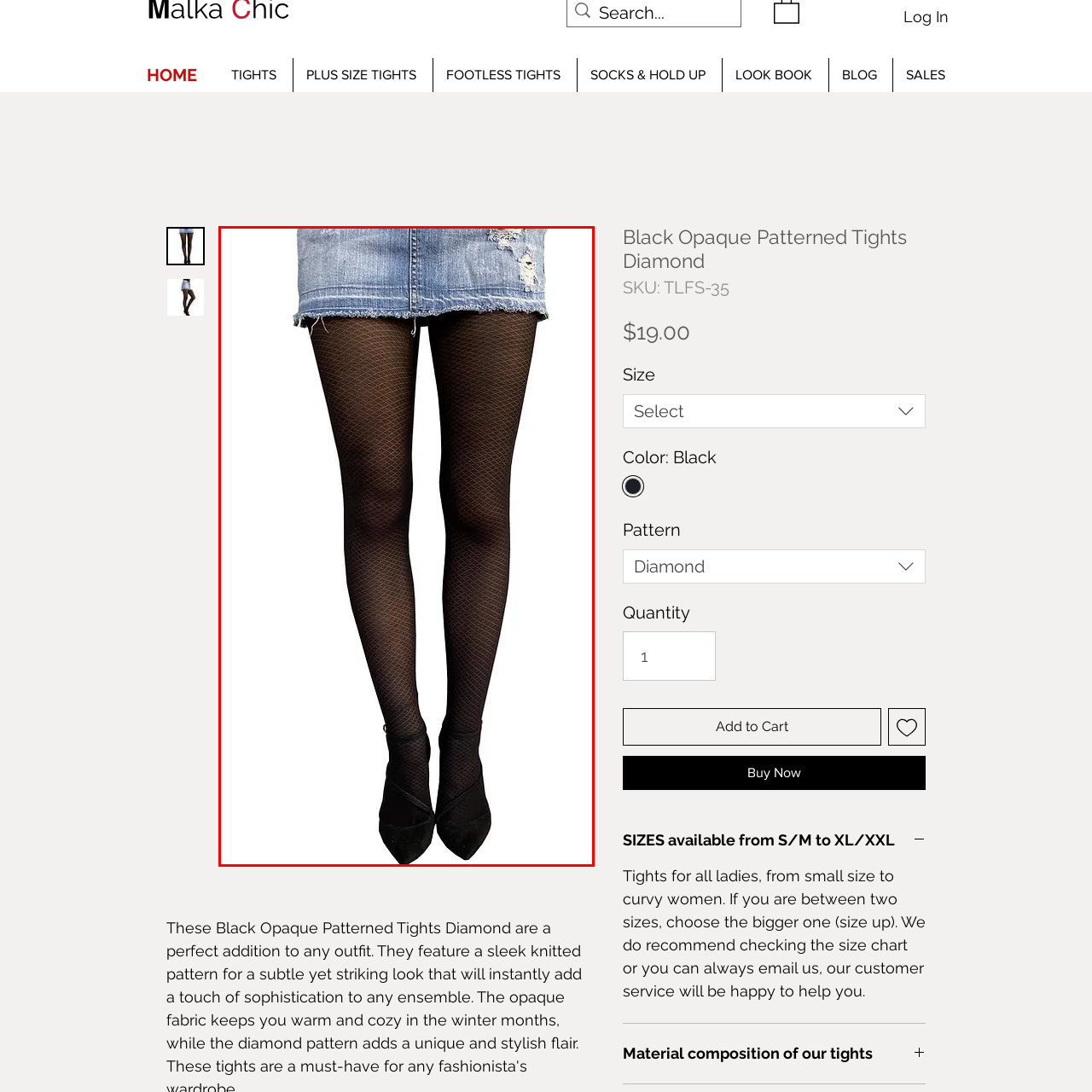Examine the portion of the image marked by the red rectangle, What type of skirt is paired with the tights? Answer concisely using a single word or phrase.

denim